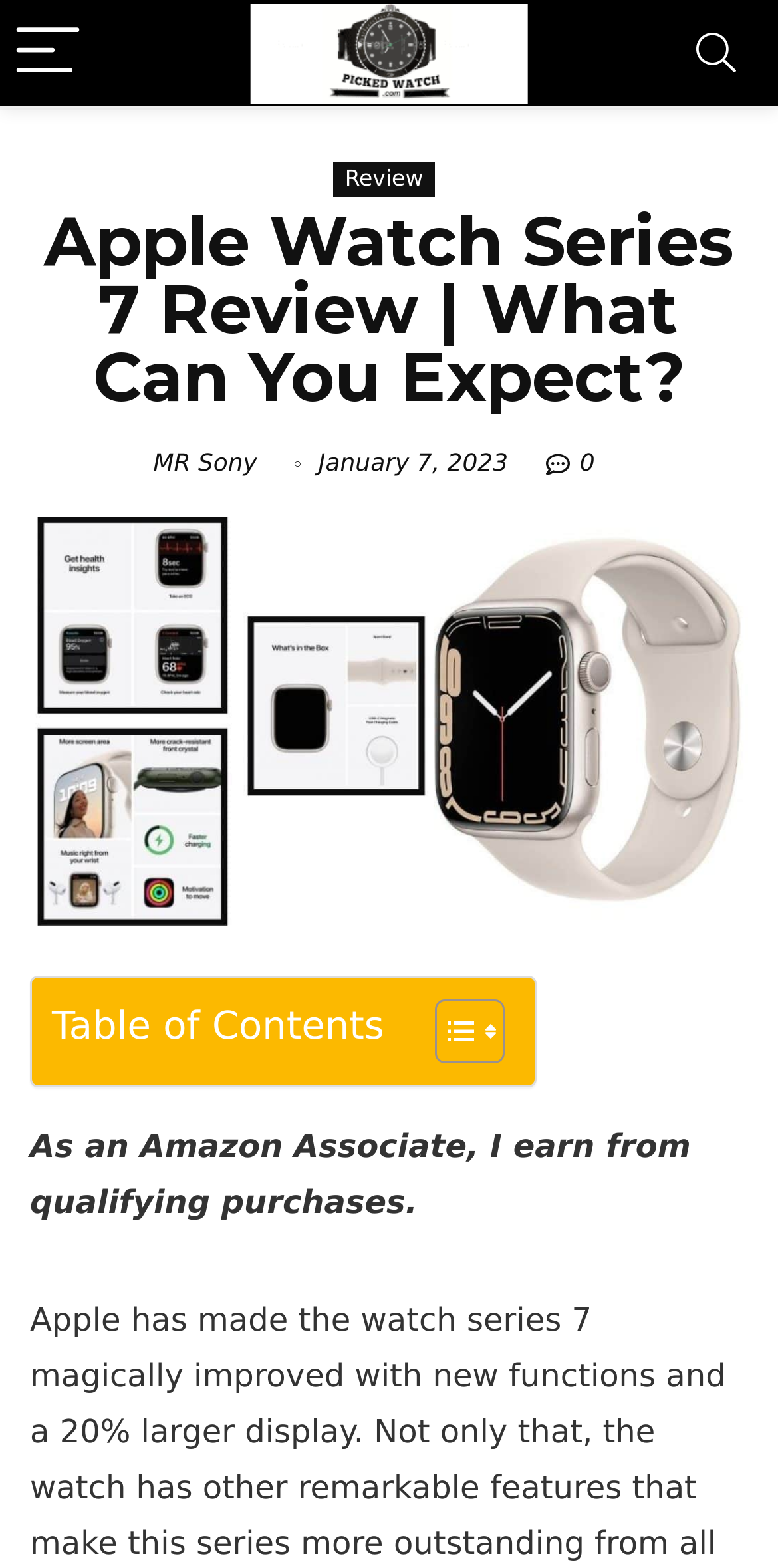Locate the bounding box coordinates of the UI element described by: "MR Sony". Provide the coordinates as four float numbers between 0 and 1, formatted as [left, top, right, bottom].

[0.197, 0.286, 0.331, 0.304]